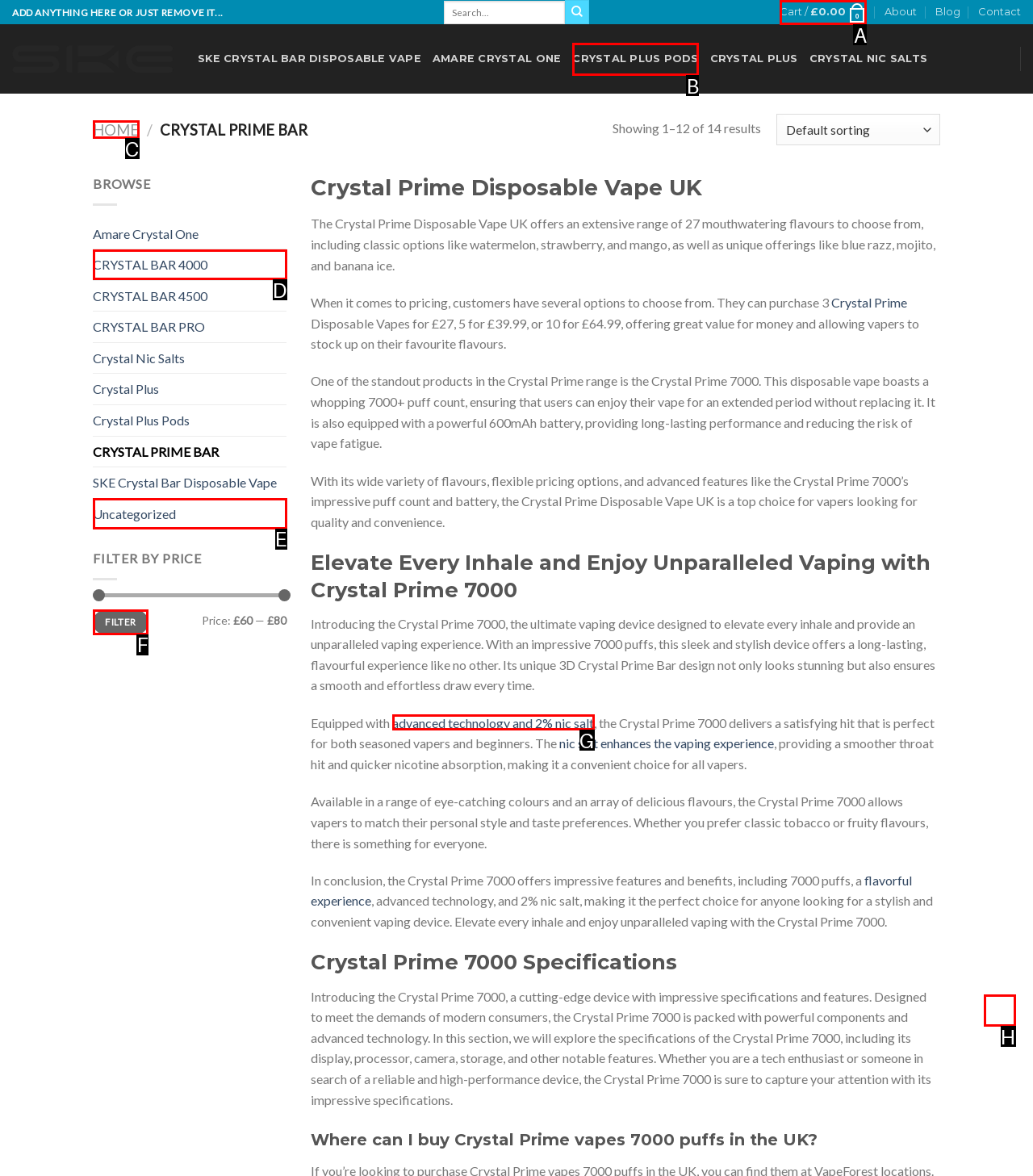Which option should I select to accomplish the task: View cart? Respond with the corresponding letter from the given choices.

A